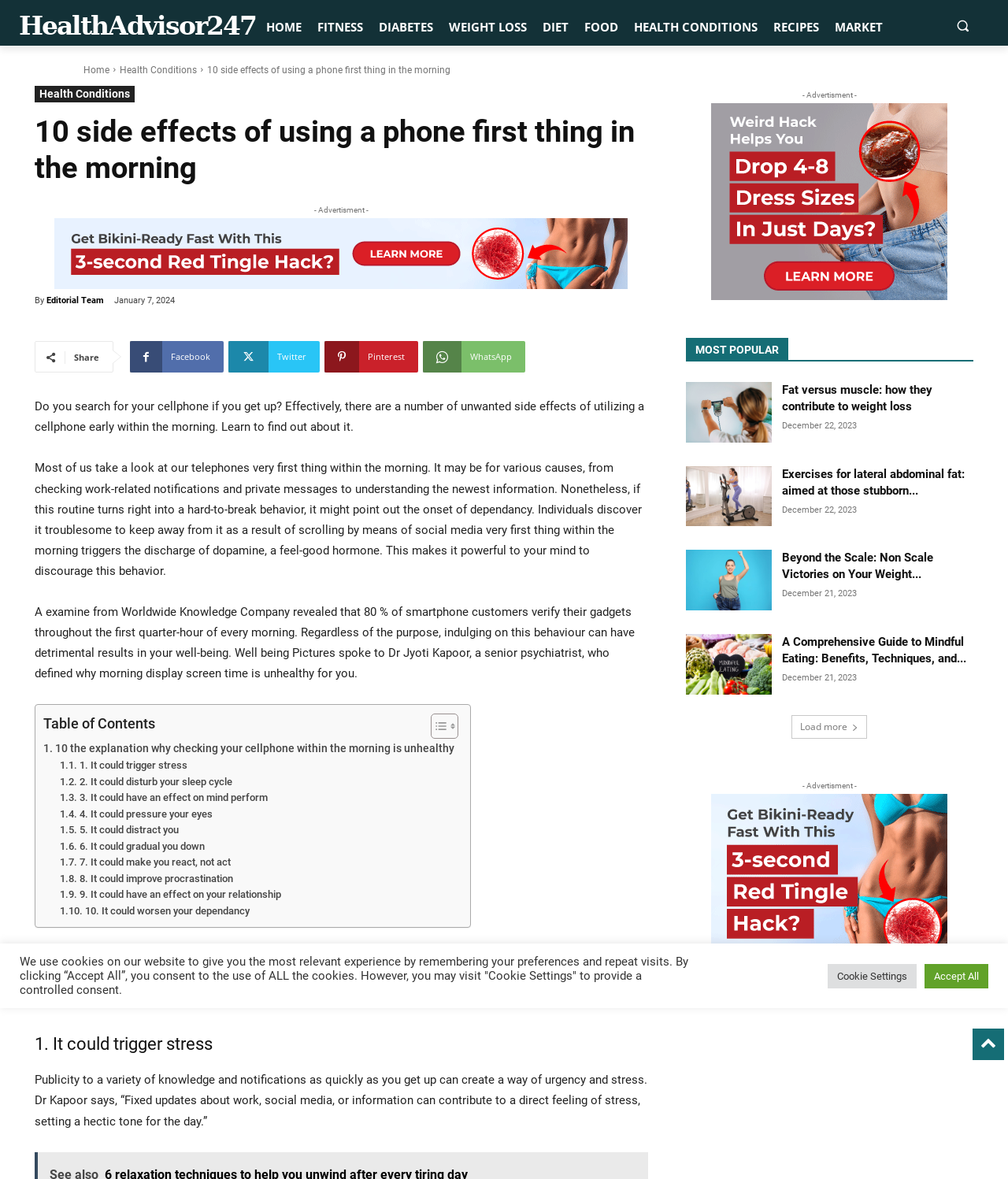Identify the bounding box coordinates of the part that should be clicked to carry out this instruction: "Search for something".

[0.939, 0.008, 0.971, 0.035]